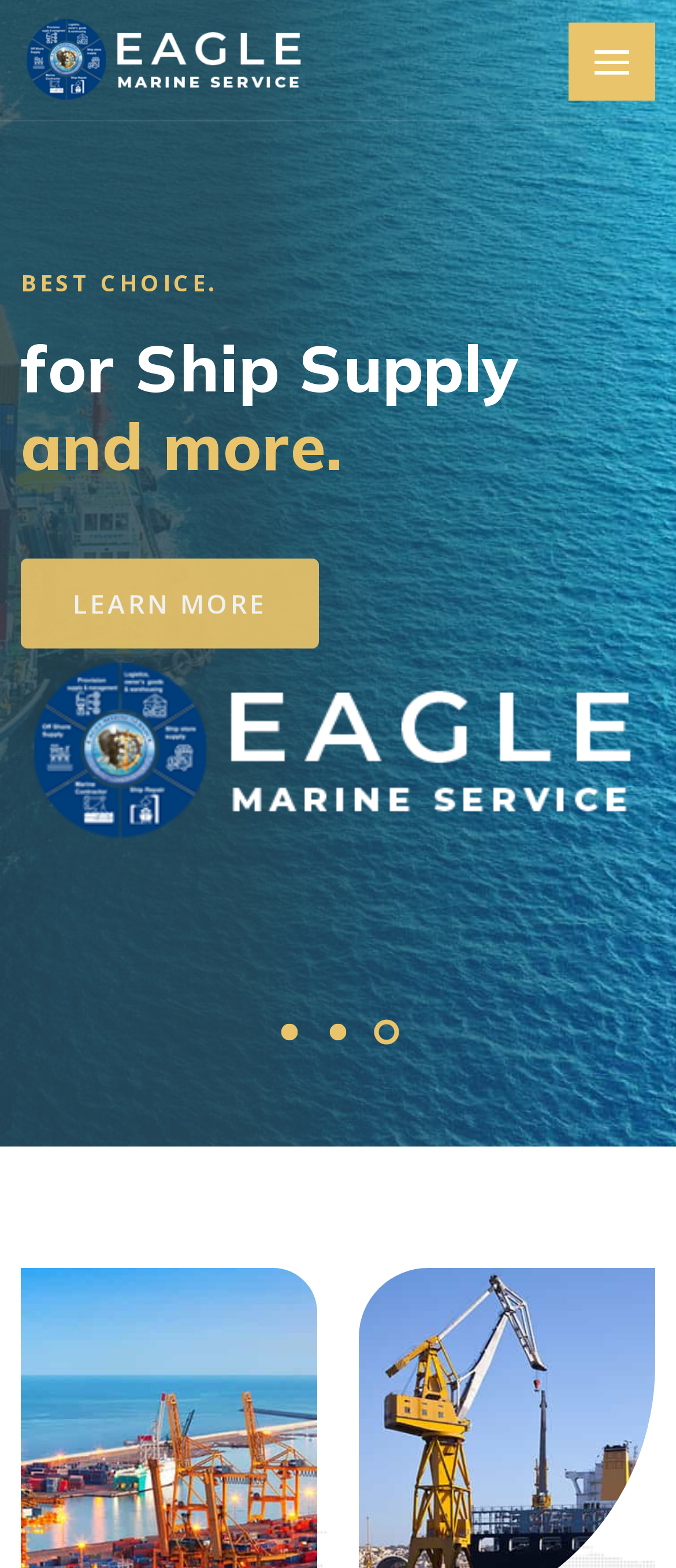What is the purpose of the link 'LEARN MORE'?
Examine the image and provide an in-depth answer to the question.

The link 'LEARN MORE' is placed below the heading 'Serving At All Egyptian Ports.', which suggests that it is related to the company's services. Therefore, the purpose of the link is to learn more about the company.